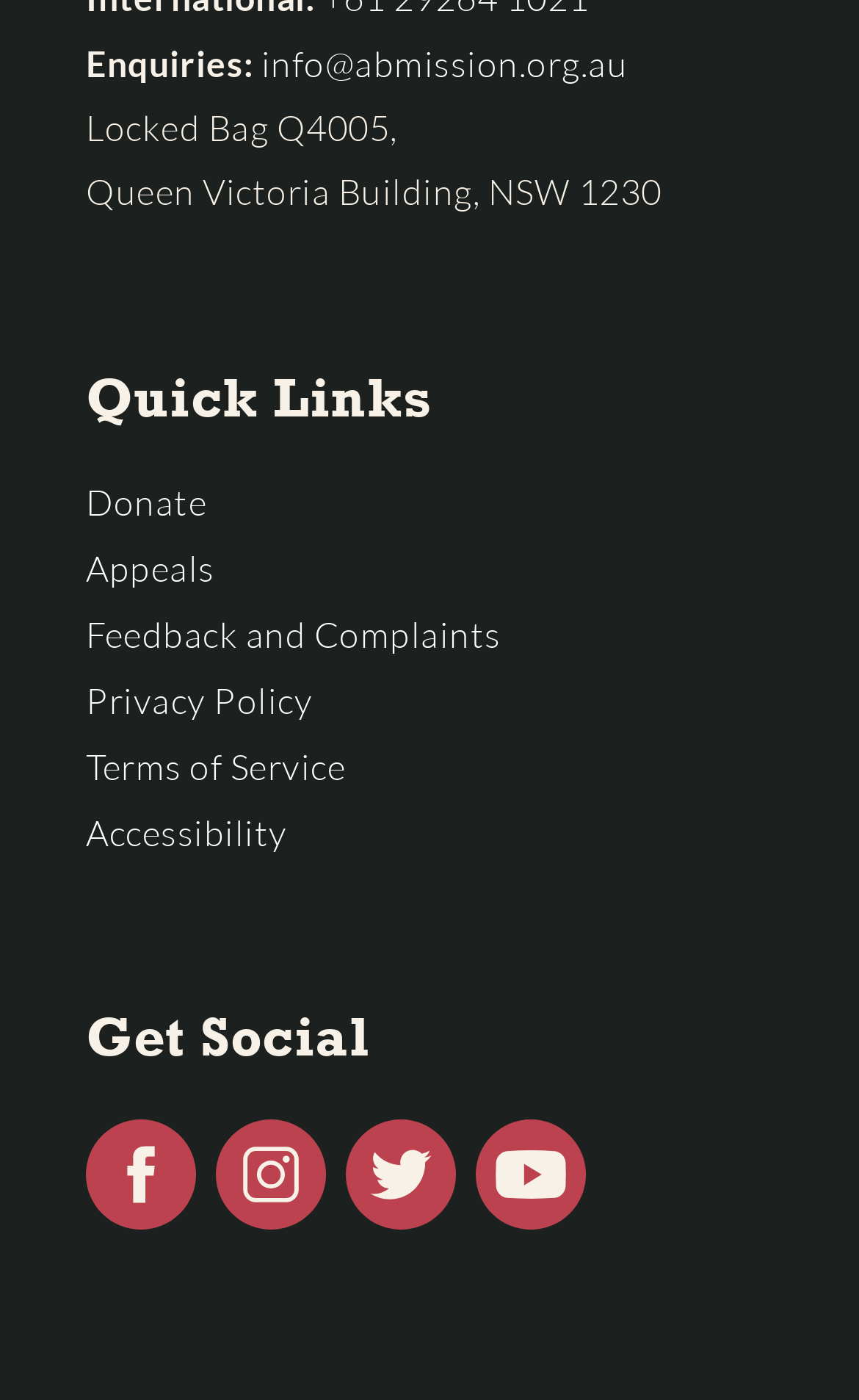What is the postal address for the organization?
Examine the webpage screenshot and provide an in-depth answer to the question.

The postal address for the organization can be found in the top section of the webpage, where it is listed as 'Locked Bag Q4005, Queen Victoria Building, NSW 1230'.